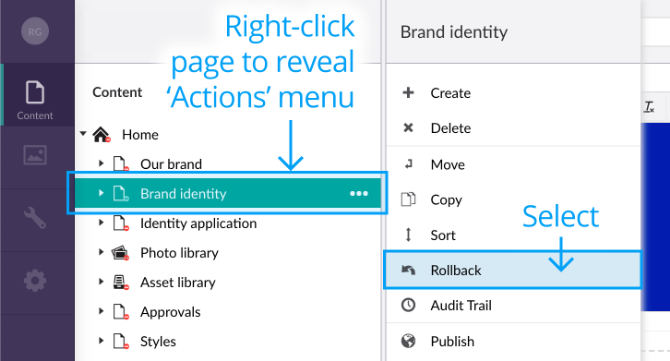What is the purpose of the 'Rollback' option?
Refer to the image and answer the question using a single word or phrase.

Revert to previous version